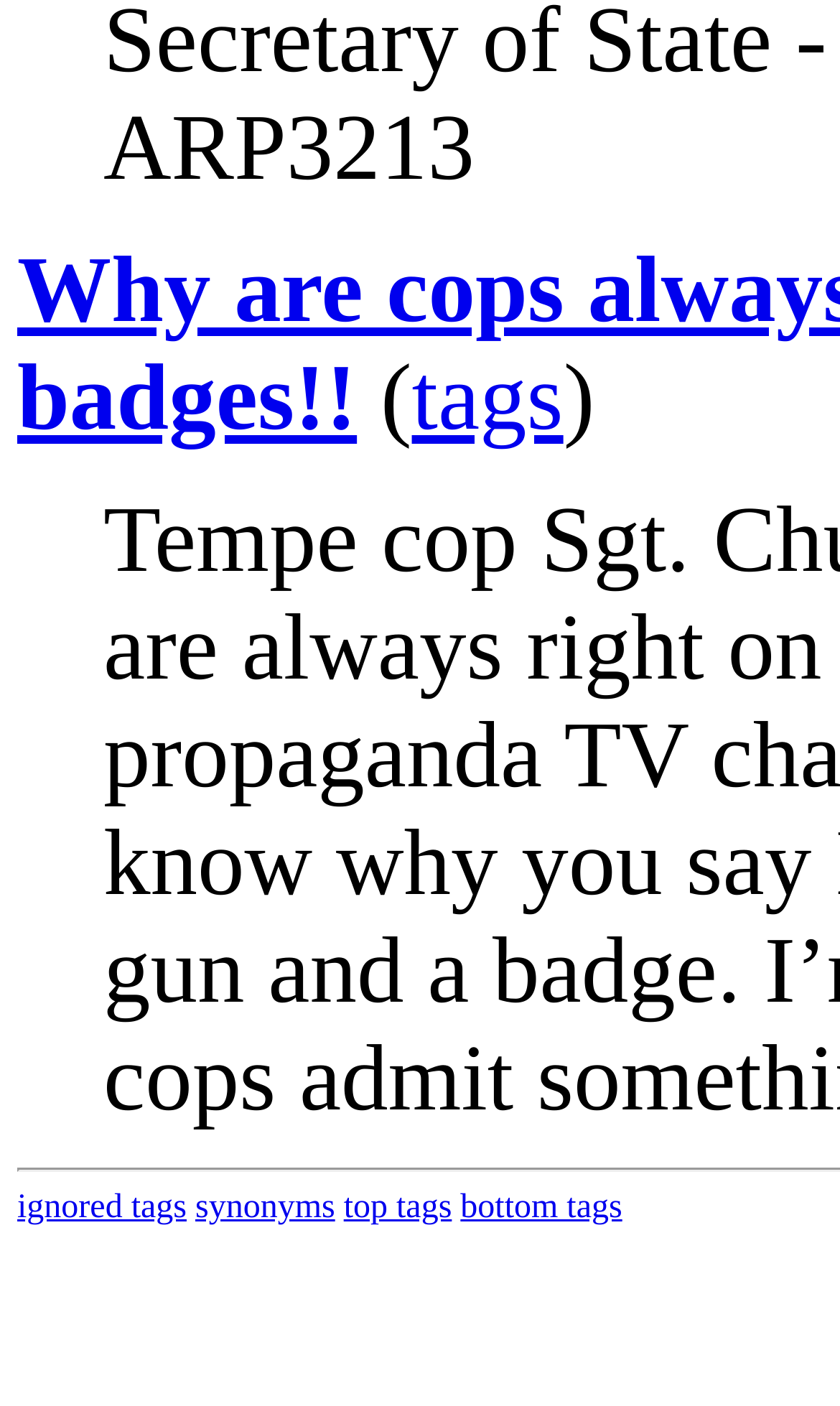Find the bounding box coordinates for the HTML element described in this sentence: "ignored tags". Provide the coordinates as four float numbers between 0 and 1, in the format [left, top, right, bottom].

[0.021, 0.846, 0.222, 0.872]